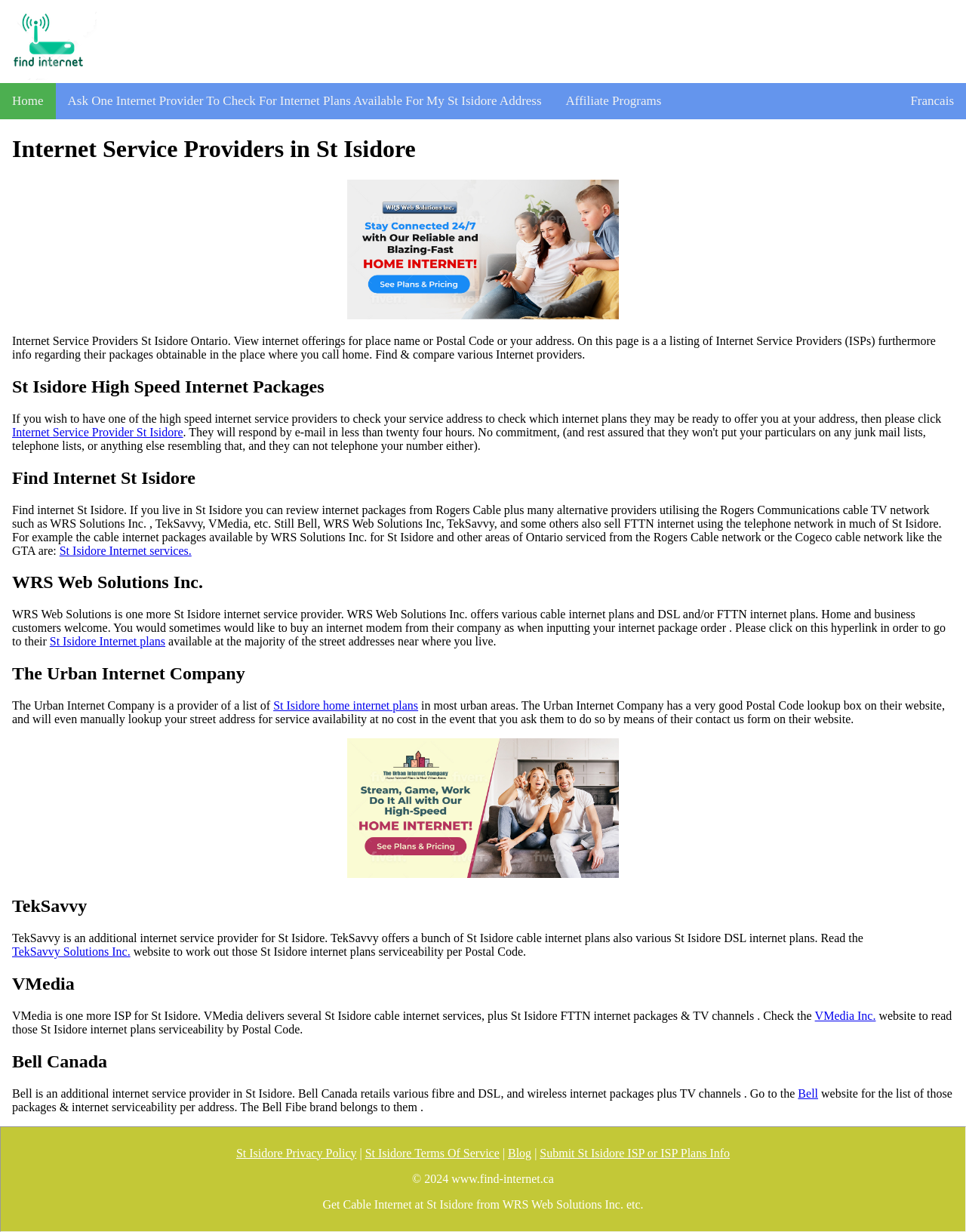Specify the bounding box coordinates of the element's region that should be clicked to achieve the following instruction: "Get internet plans from WRS Web Solutions Inc.". The bounding box coordinates consist of four float numbers between 0 and 1, in the format [left, top, right, bottom].

[0.051, 0.516, 0.171, 0.527]